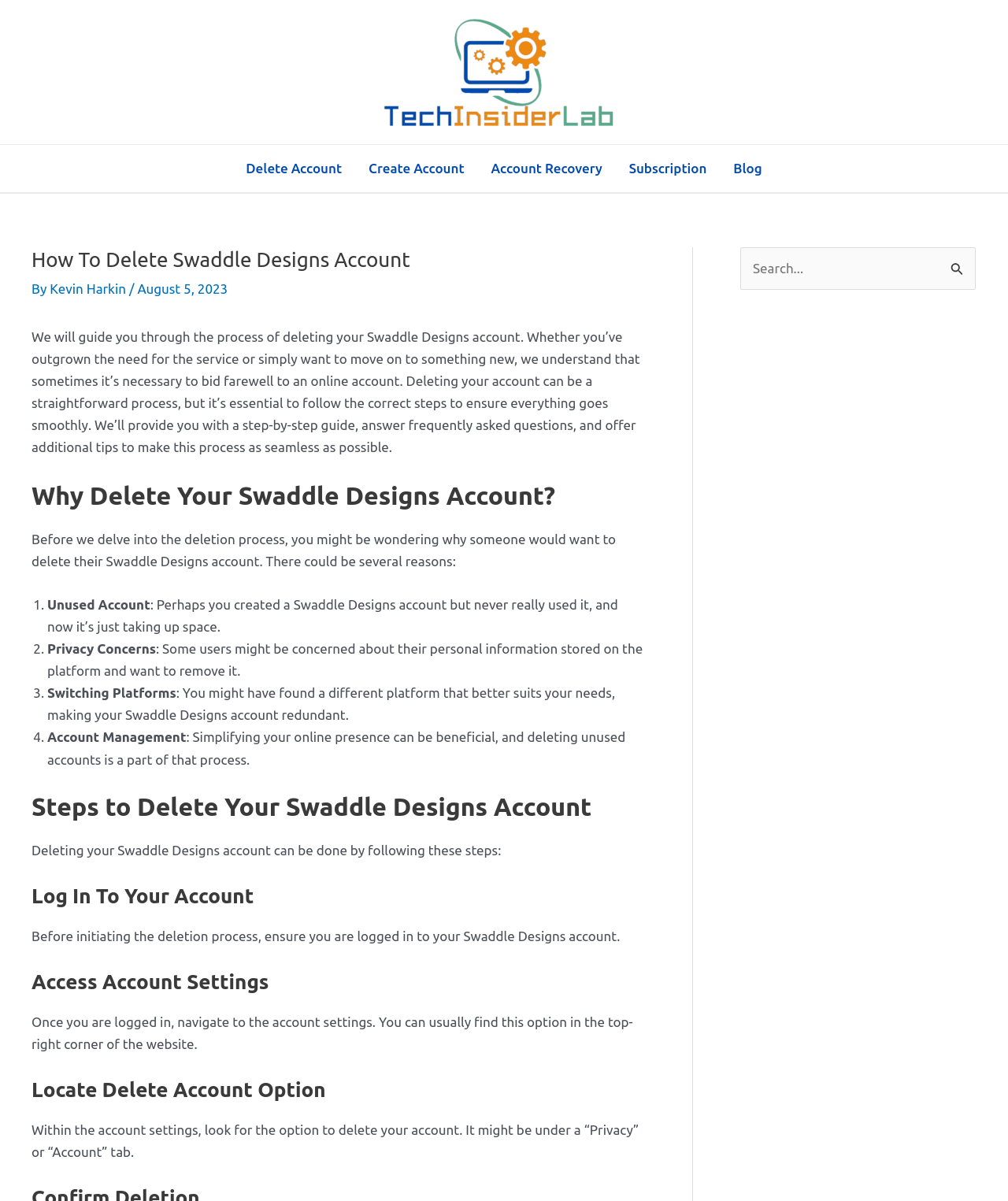Provide the bounding box coordinates for the area that should be clicked to complete the instruction: "Click the 'tech Insider lab logo' link".

[0.369, 0.052, 0.618, 0.065]